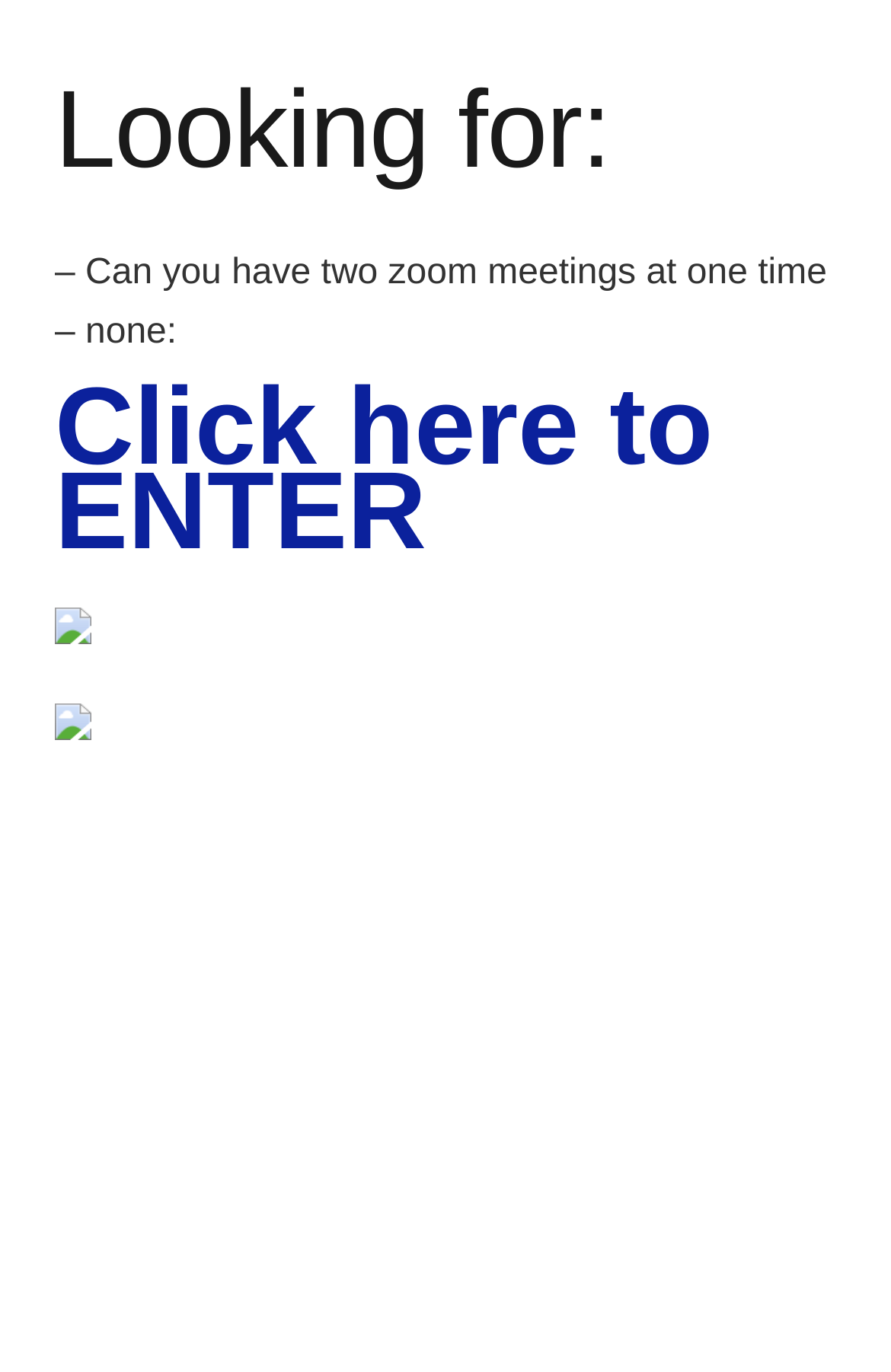Write a detailed summary of the webpage.

The webpage appears to be related to Zoom for Nonprofits, with a focus on a specific question. At the top, there is a heading that reads "Looking for:" which spans almost the entire width of the page. Below the heading, there is a block of text that asks "– Can you have two zoom meetings at one time – none:", which is positioned near the top-left corner of the page.

To the right of the text block, there is a prominent link that says "Click here to ENTER", which is centered horizontally and takes up about a quarter of the page's width. Below this link, there are two small links, each accompanied by a small image, positioned side by side. These links and images are aligned to the left edge of the page.

Scattered throughout the page are several non-descriptive text elements, each containing a single whitespace character, which do not provide any meaningful information. These elements are positioned at various points on the page, but do not seem to be related to the main content.

Overall, the page appears to be a simple, text-heavy layout with a few interactive elements, such as links and images.